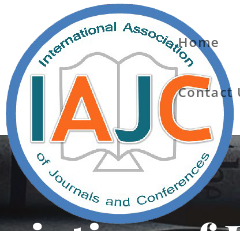What color is the 'IA' part of the IAJC acronym?
Analyze the image and deliver a detailed answer to the question.

The caption states that the 'IA' part of the acronym is colored in a vibrant blue, which suggests that it has a bright and intense blue color.